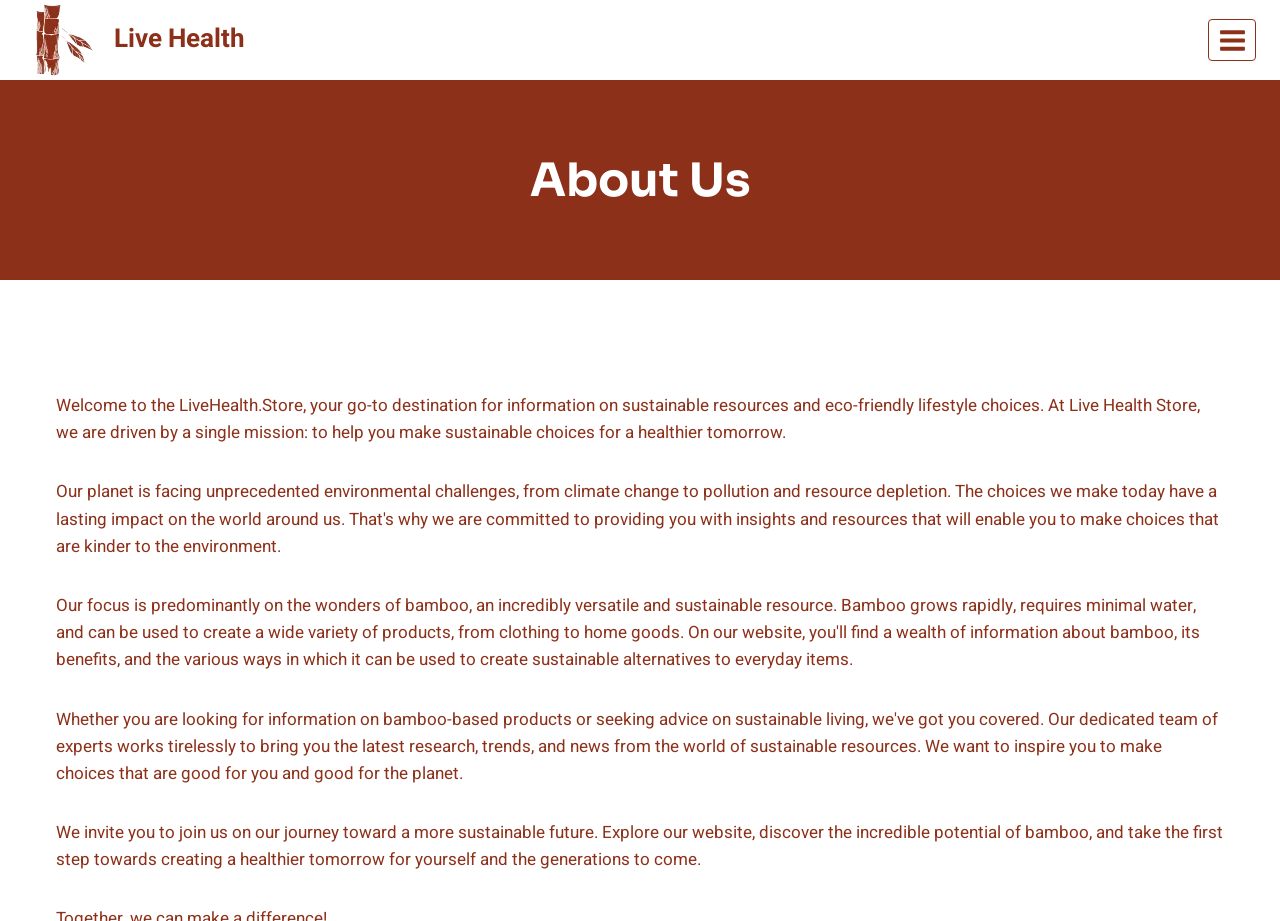What is the potential of bamboo mentioned on the website?
Based on the screenshot, provide your answer in one word or phrase.

Incredible potential